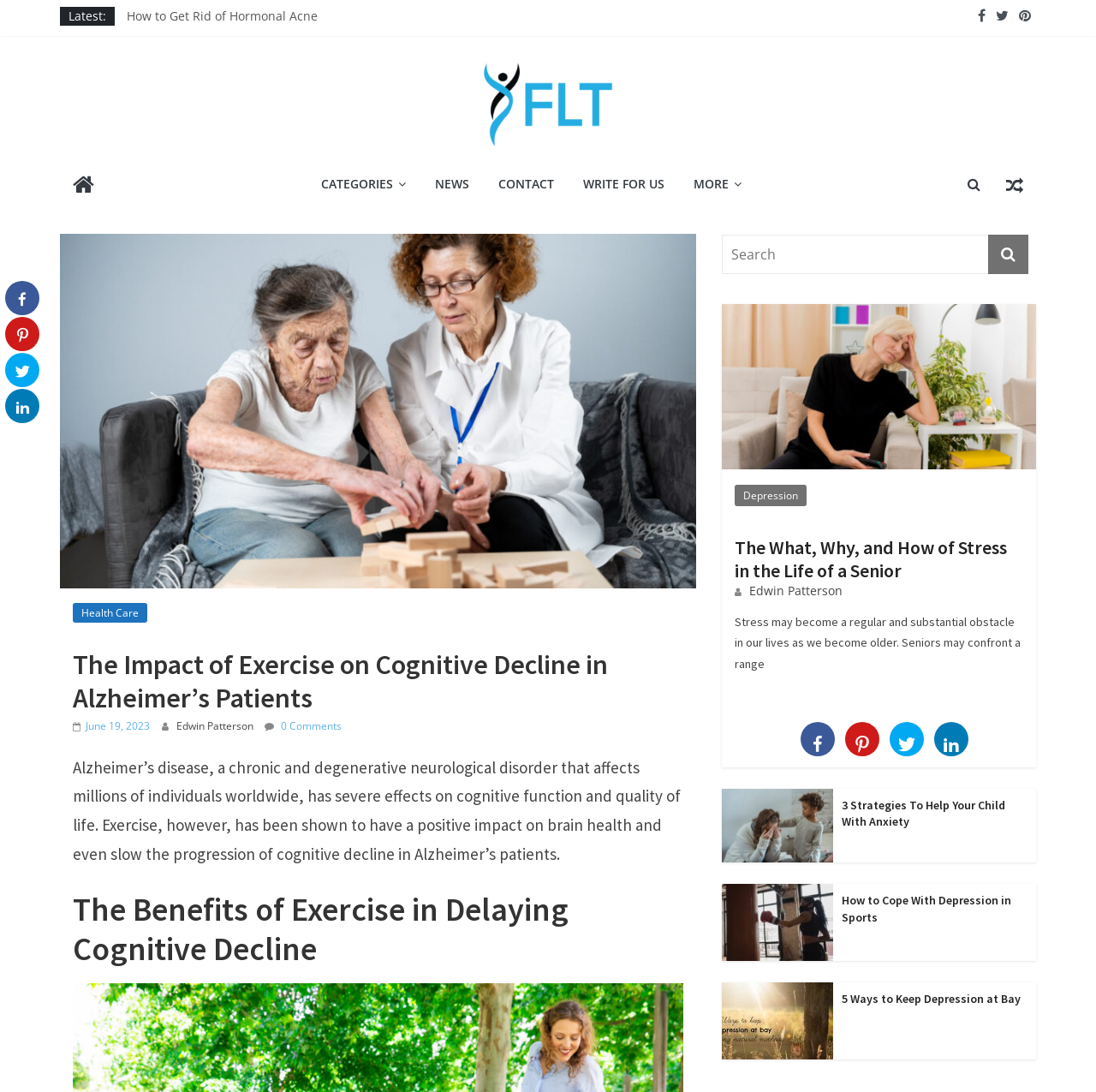Locate the bounding box coordinates of the clickable region necessary to complete the following instruction: "View the 'How to Cope With Depression in Sports' article". Provide the coordinates in the format of four float numbers between 0 and 1, i.e., [left, top, right, bottom].

[0.768, 0.818, 0.923, 0.847]